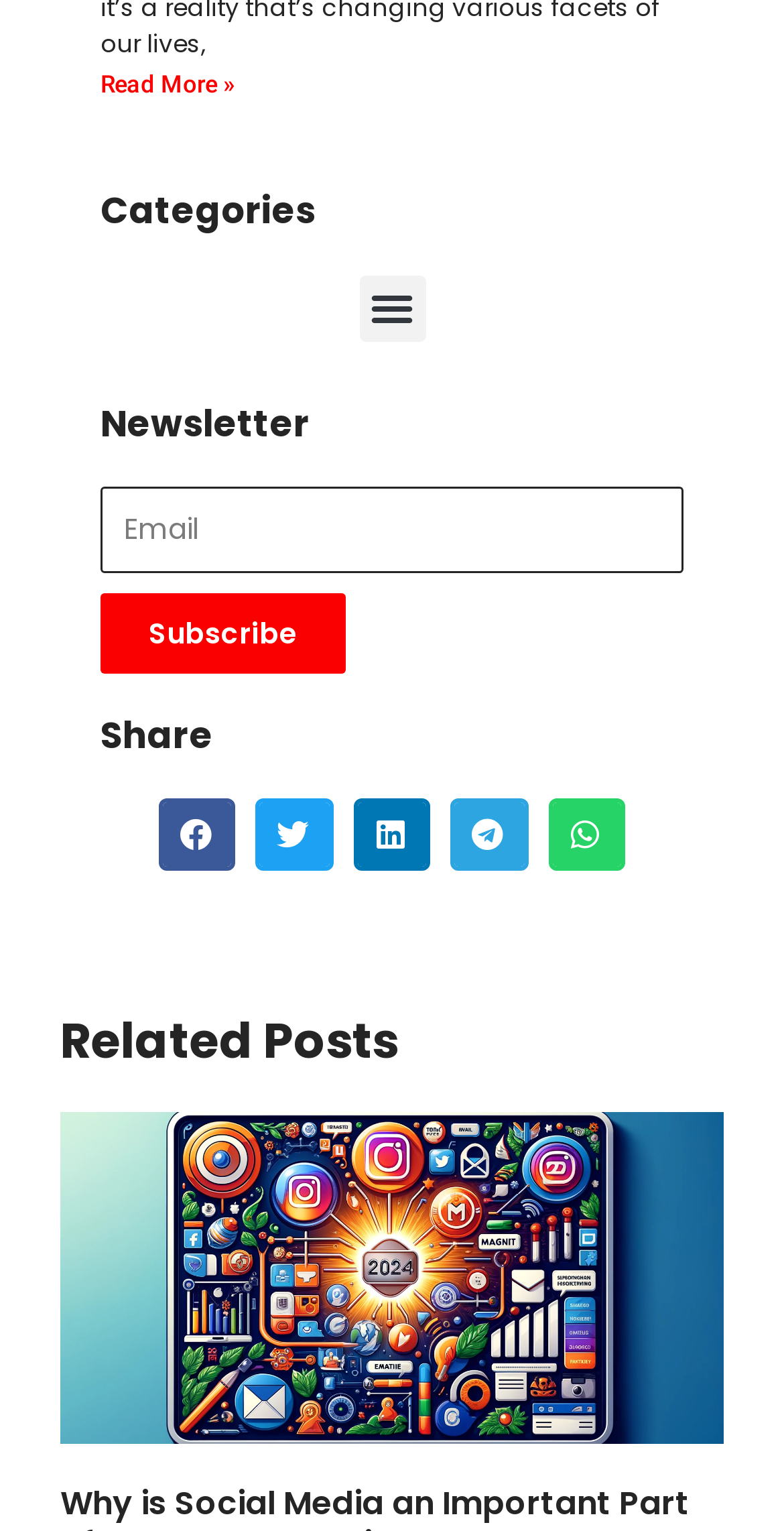What is the title of the section below the article?
Based on the screenshot, provide your answer in one word or phrase.

Related Posts